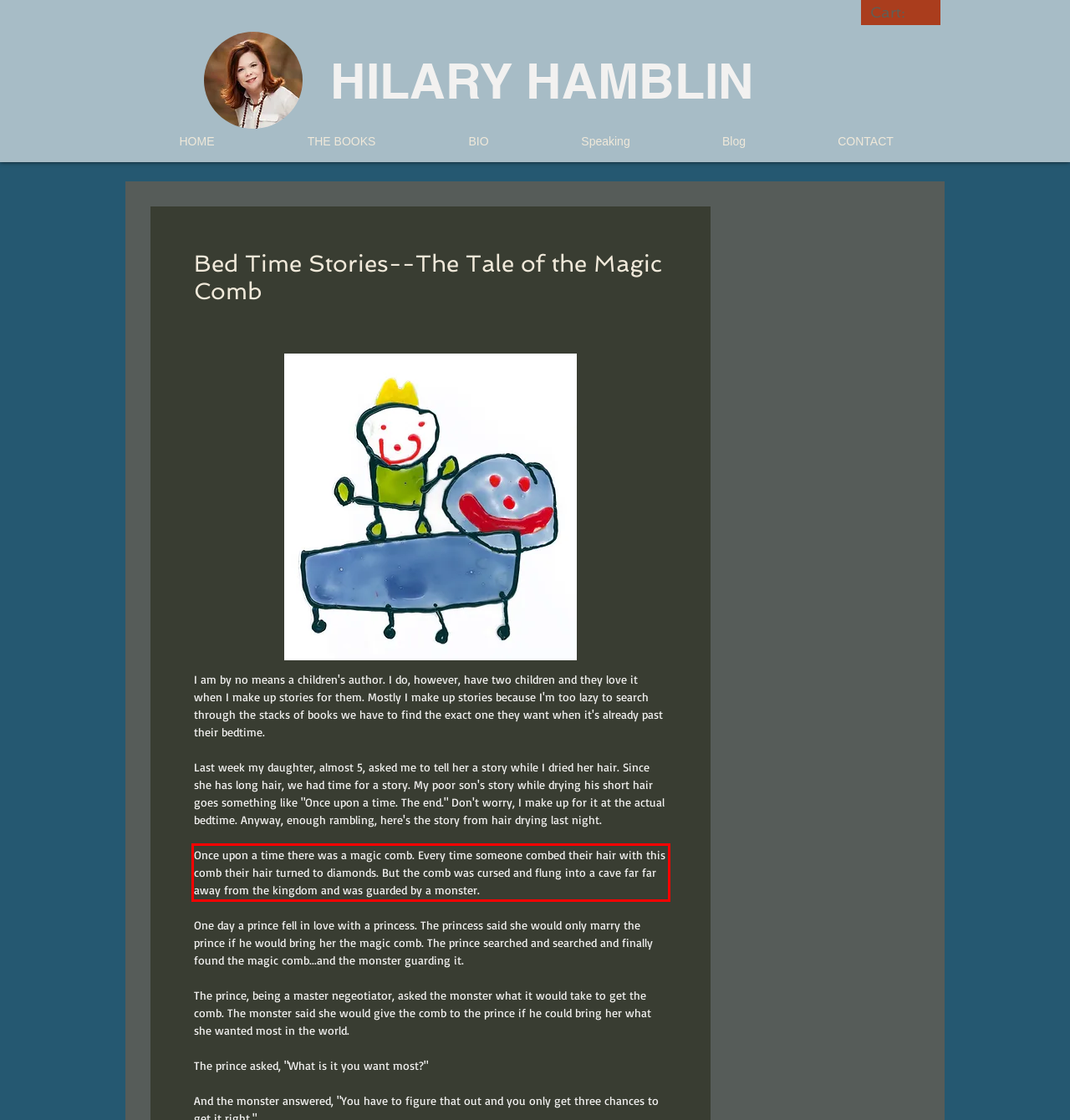Identify the text inside the red bounding box on the provided webpage screenshot by performing OCR.

Once upon a time there was a magic comb. Every time someone combed their hair with this comb their hair turned to diamonds. But the comb was cursed and flung into a cave far far away from the kingdom and was guarded by a monster.